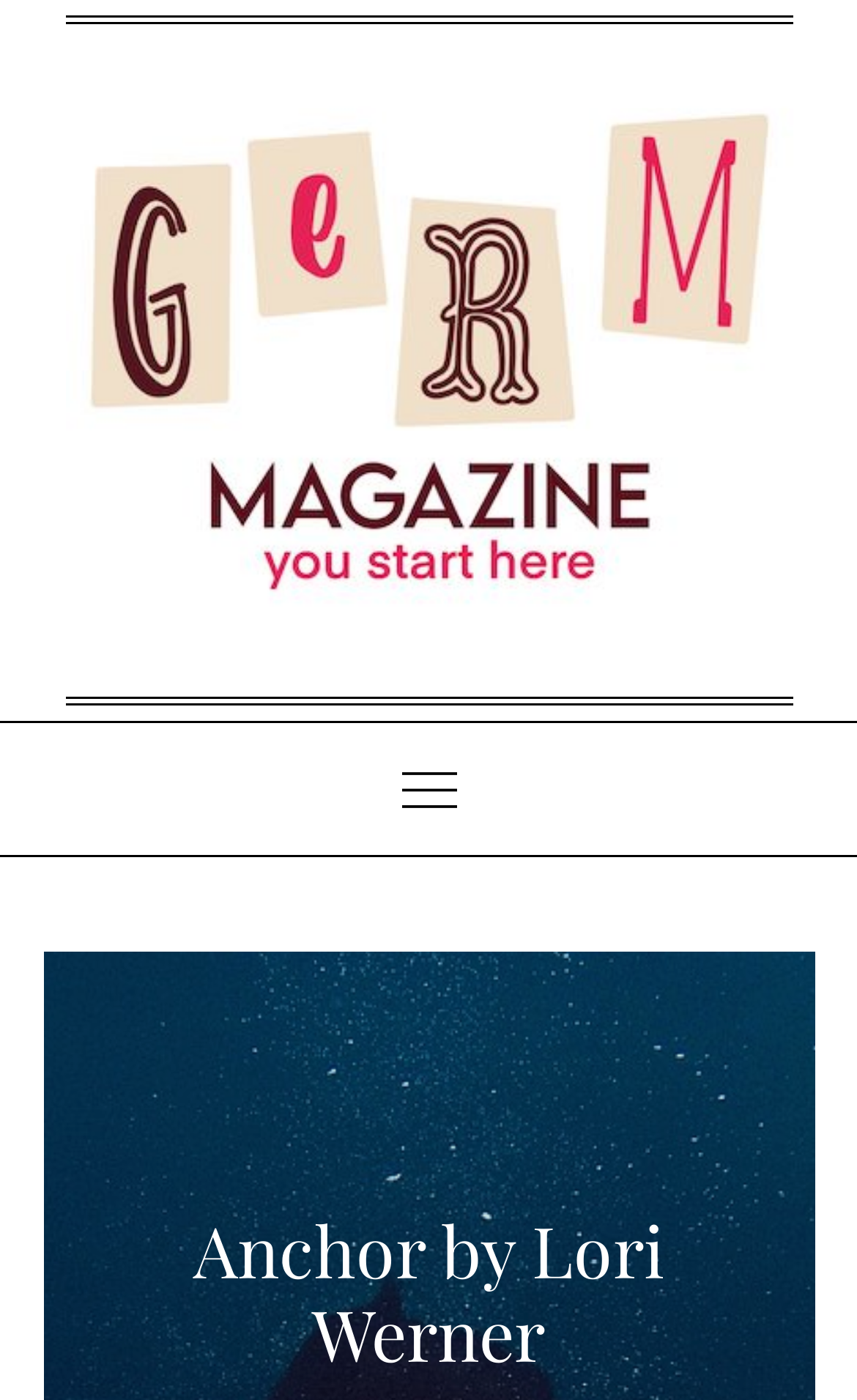Determine the primary headline of the webpage.

Anchor by Lori Werner